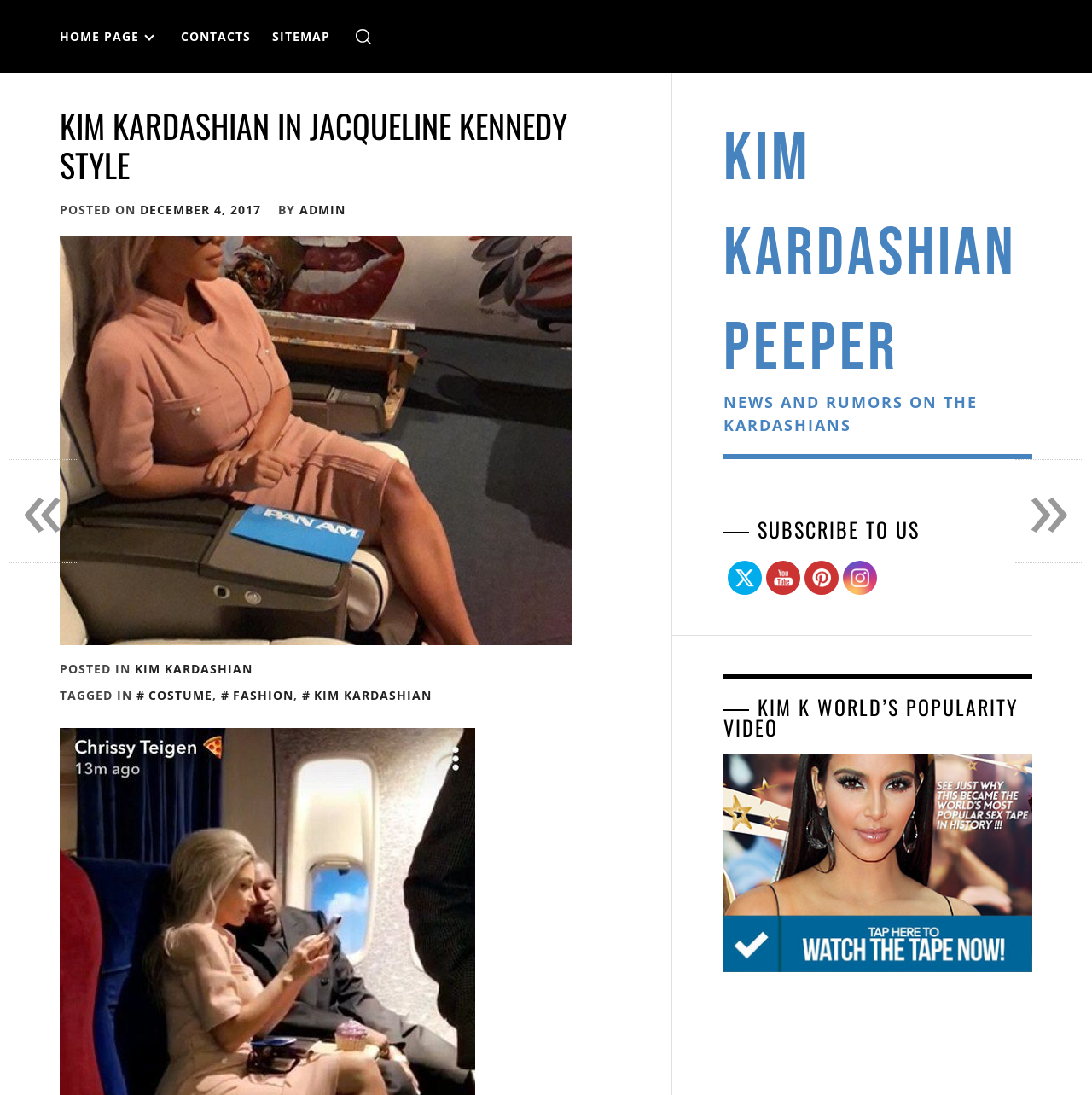Can you locate the main headline on this webpage and provide its text content?

KIM KARDASHIAN IN JACQUELINE KENNEDY STYLE